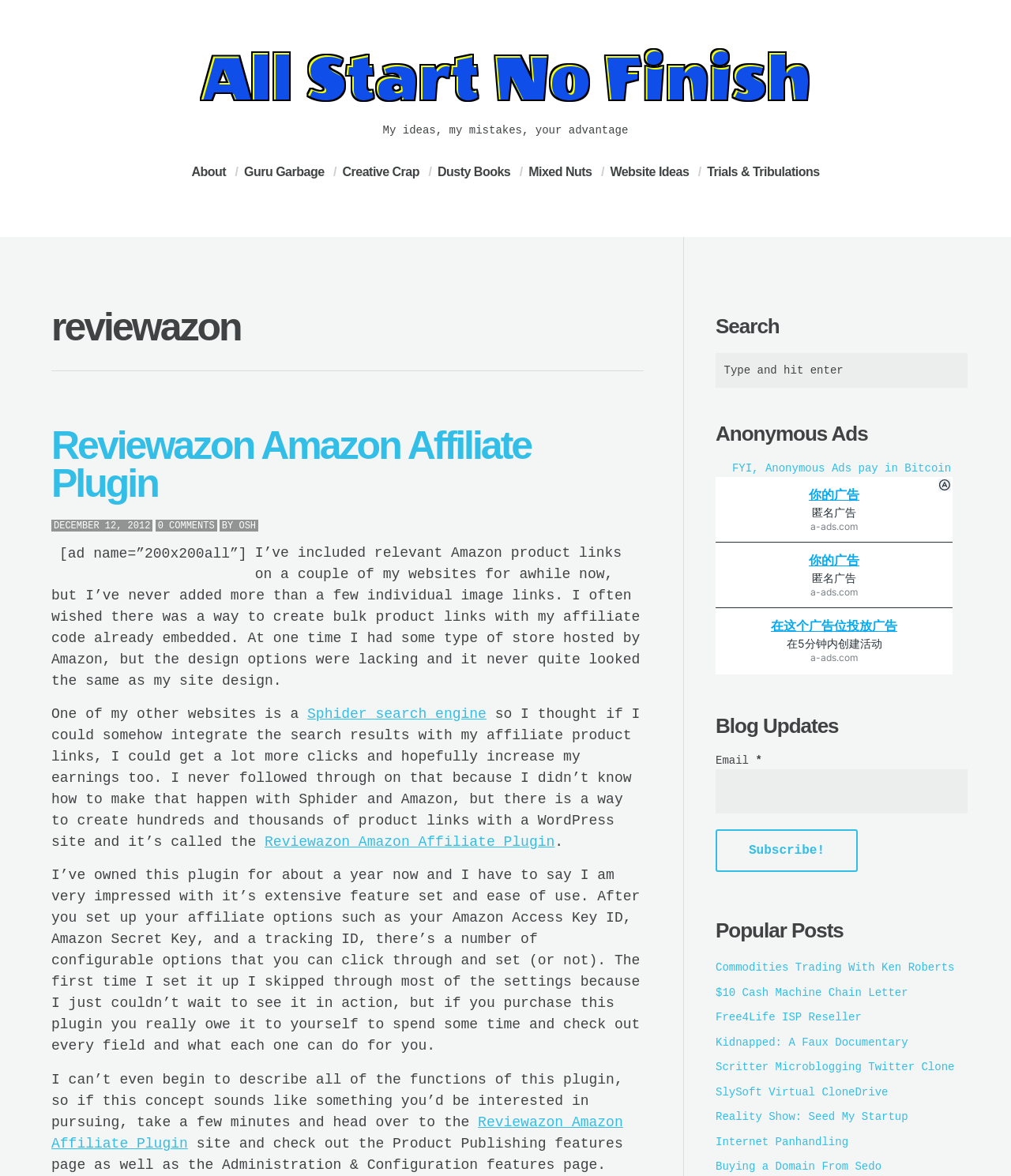Locate the bounding box of the UI element defined by this description: "About". The coordinates should be given as four float numbers between 0 and 1, formatted as [left, top, right, bottom].

[0.184, 0.125, 0.229, 0.168]